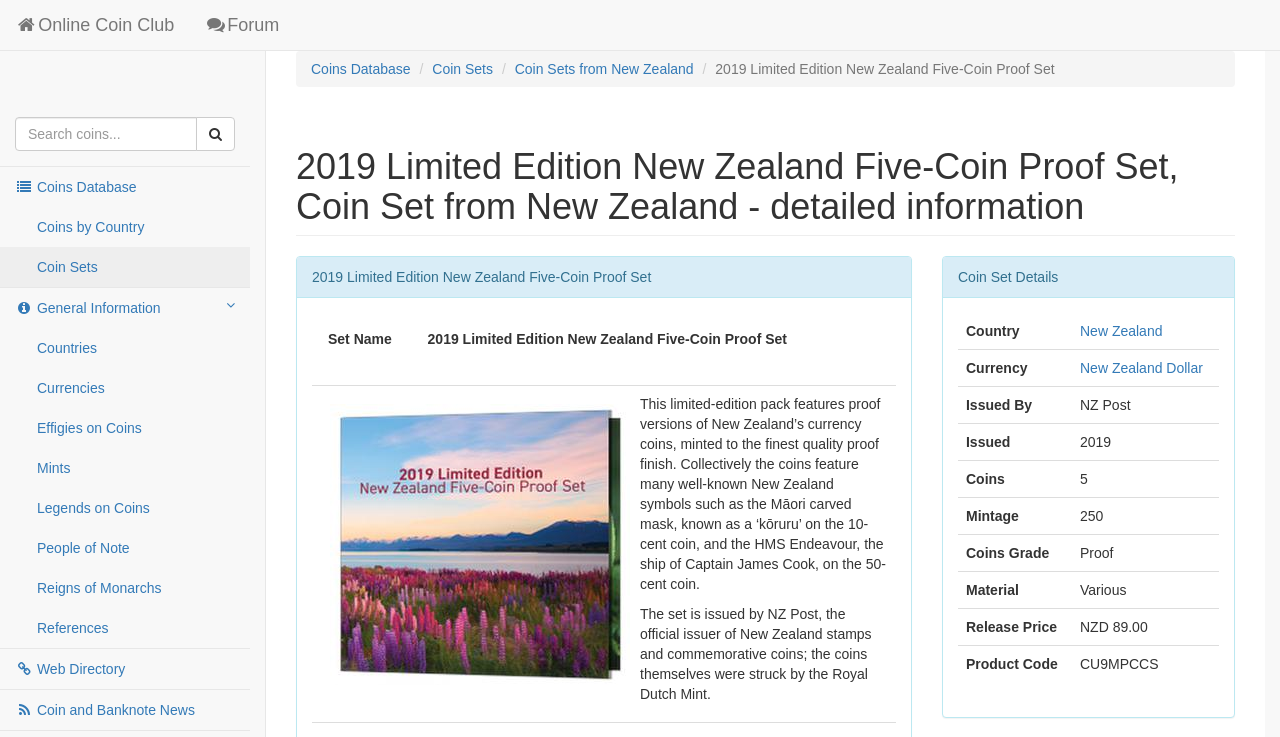Please find the bounding box coordinates of the element that needs to be clicked to perform the following instruction: "Click on New Zealand". The bounding box coordinates should be four float numbers between 0 and 1, represented as [left, top, right, bottom].

[0.844, 0.439, 0.908, 0.46]